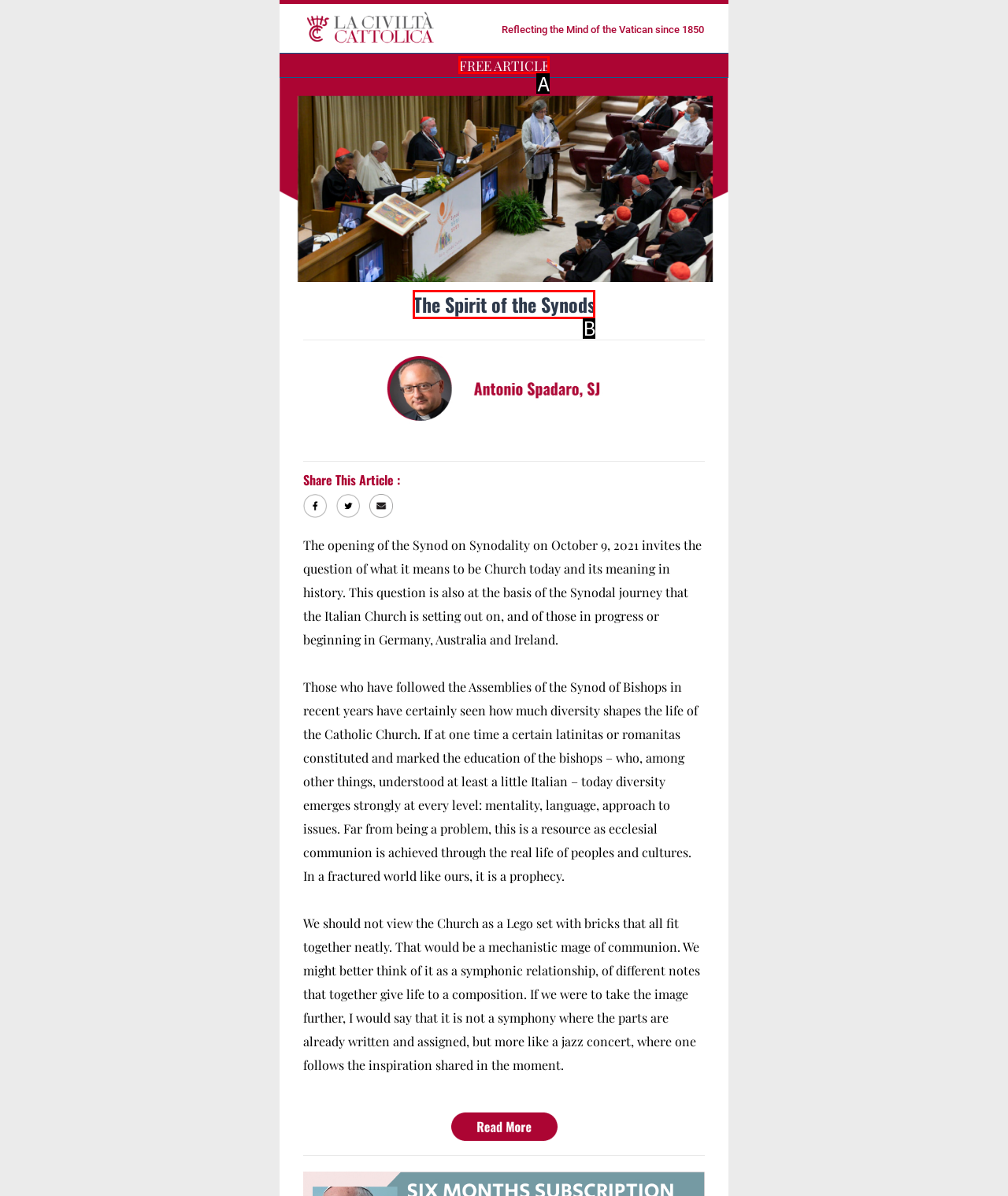Which UI element corresponds to this description: FREE ARTICLE
Reply with the letter of the correct option.

A